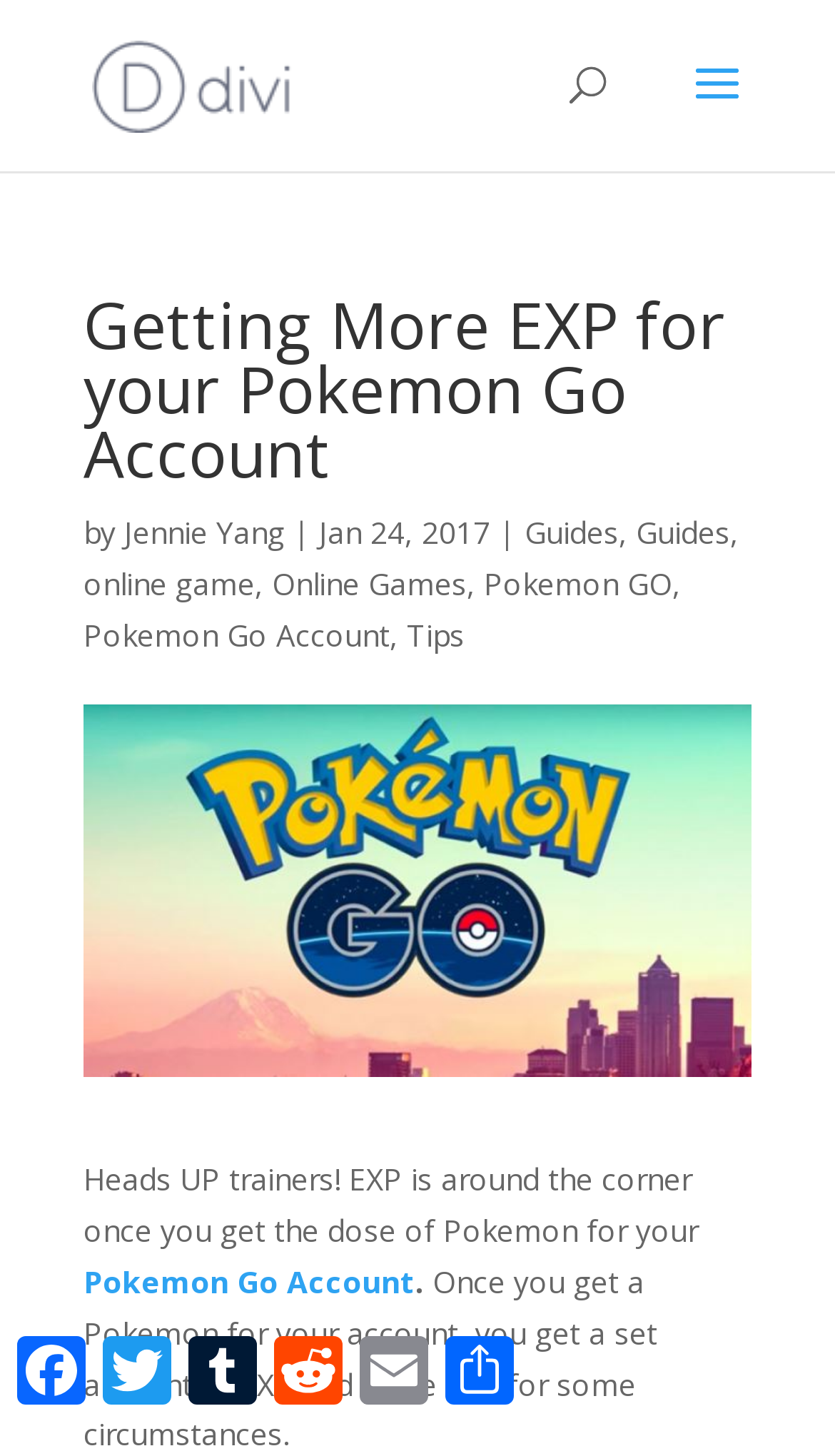Given the element description alt="Best Online Games Review", predict the bounding box coordinates for the UI element in the webpage screenshot. The format should be (top-left x, top-left y, bottom-right x, bottom-right y), and the values should be between 0 and 1.

[0.11, 0.042, 0.349, 0.07]